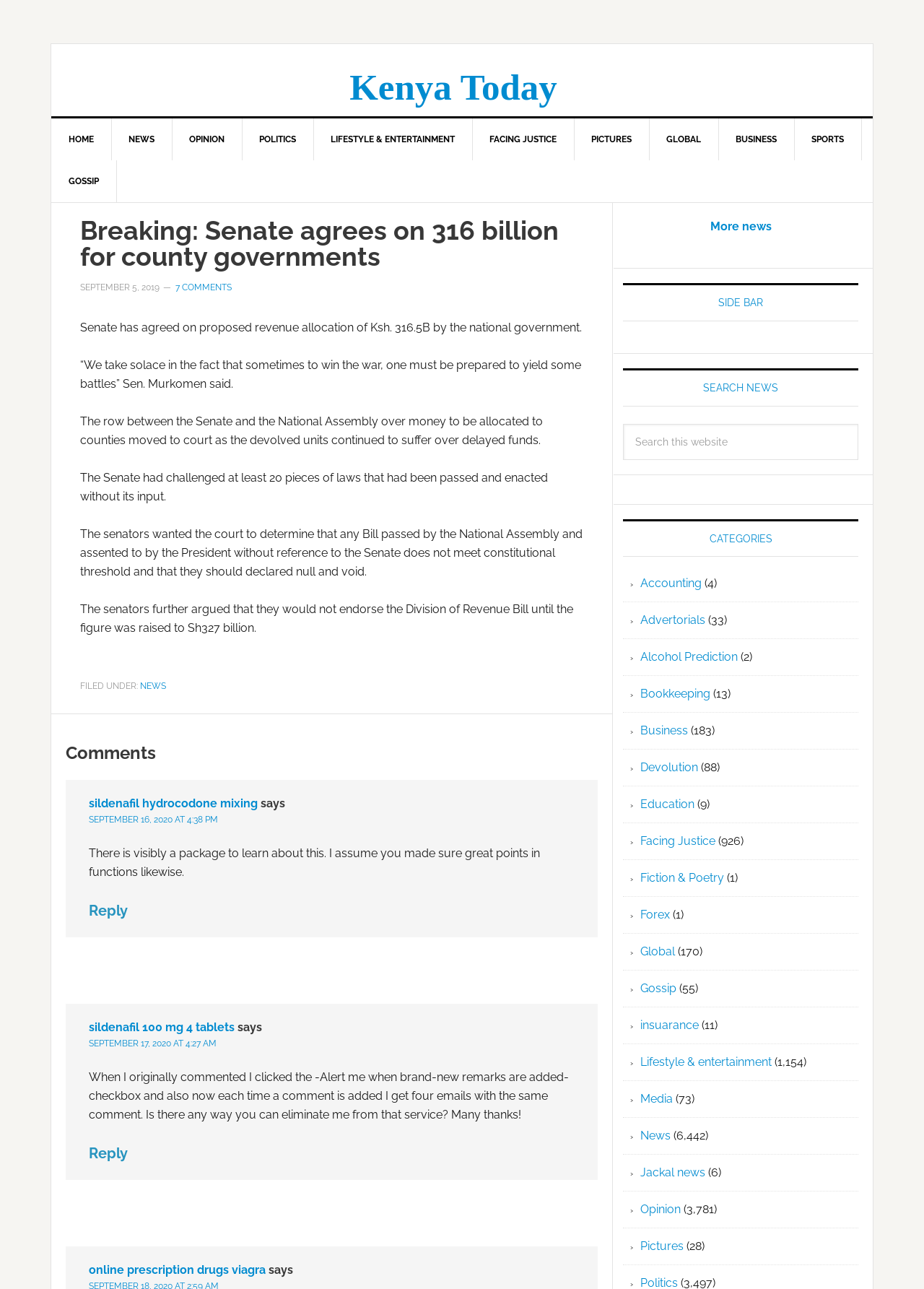Using a single word or phrase, answer the following question: 
What is the category of the article 'Facing Justice'?

Facing Justice